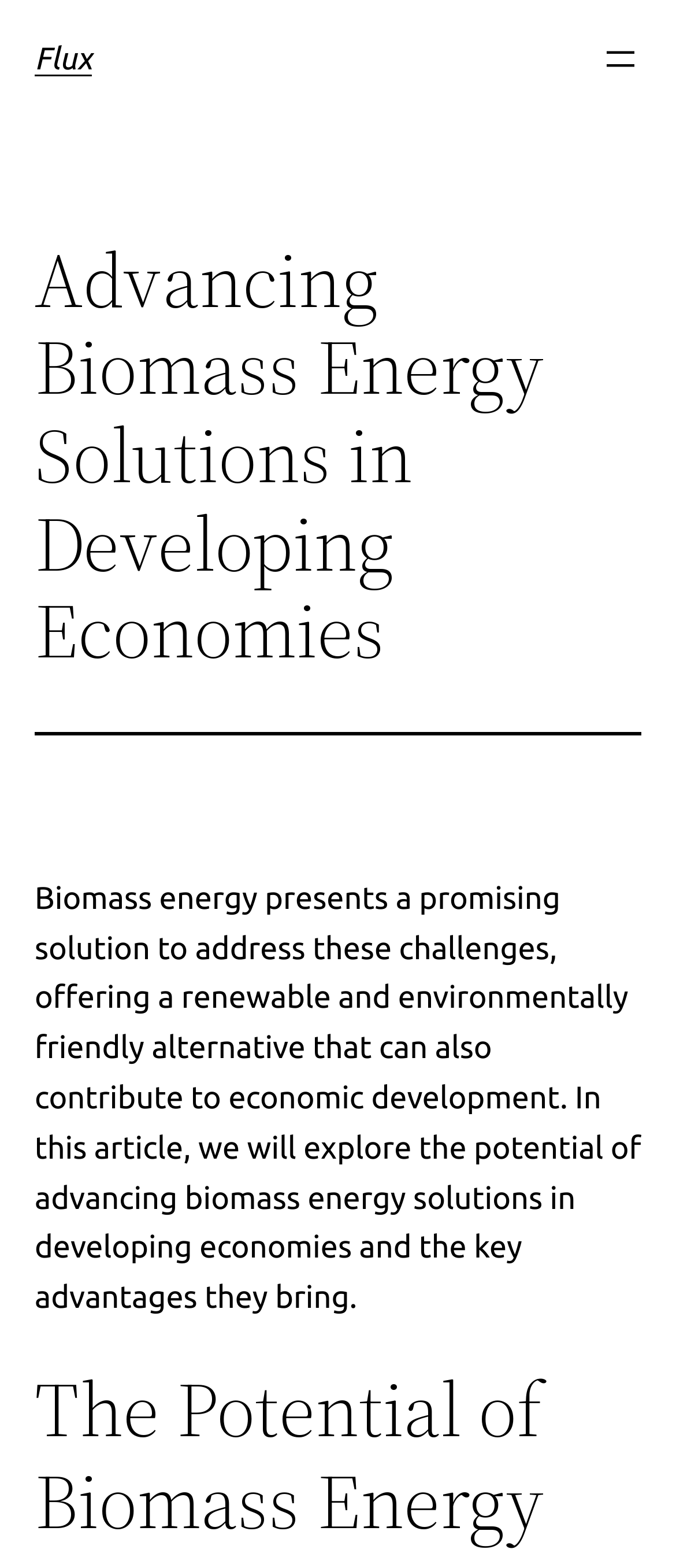Give a one-word or one-phrase response to the question:
What is the orientation of the separator?

Horizontal